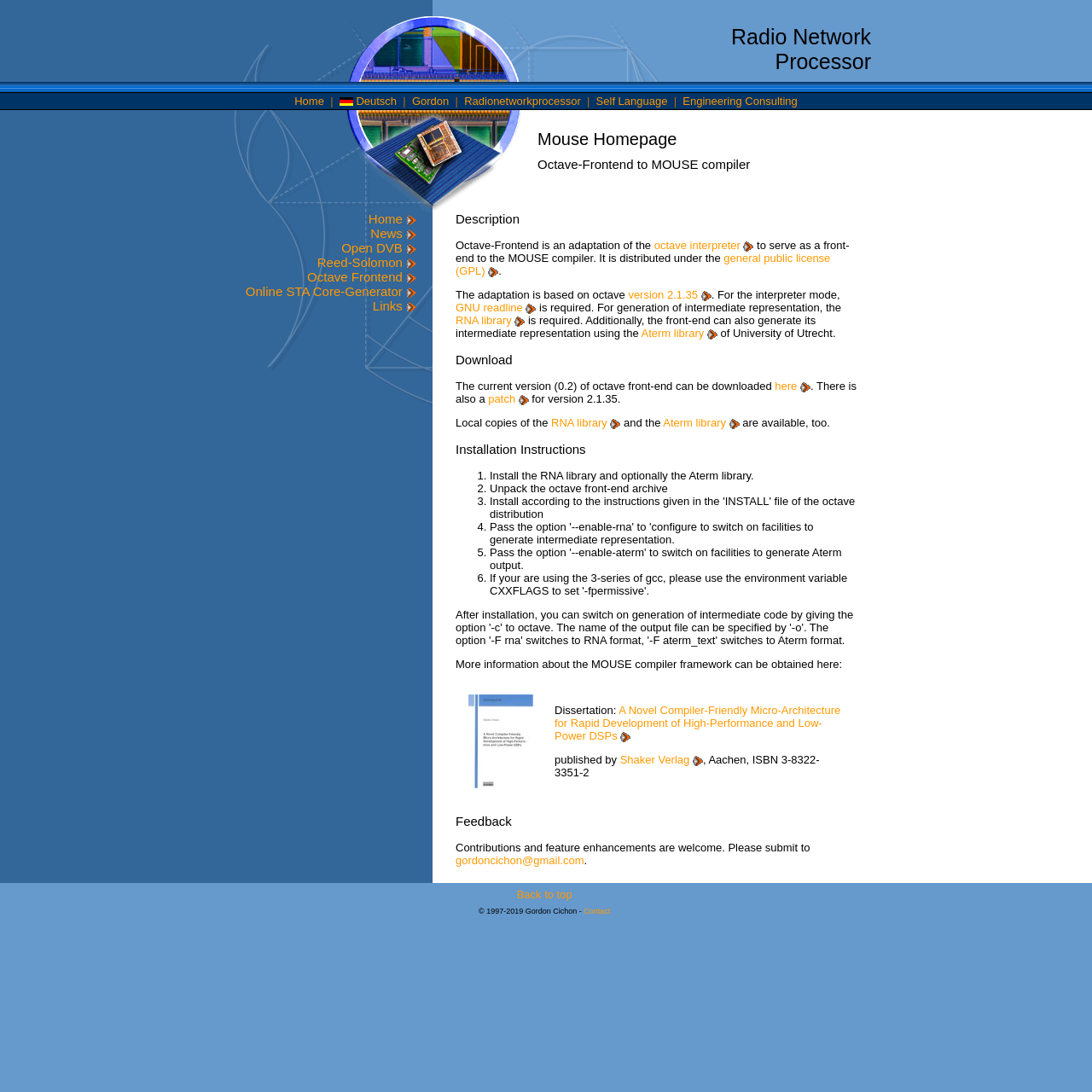Extract the bounding box coordinates of the UI element described by: "Aterm library". The coordinates should include four float numbers ranging from 0 to 1, e.g., [left, top, right, bottom].

[0.587, 0.299, 0.657, 0.311]